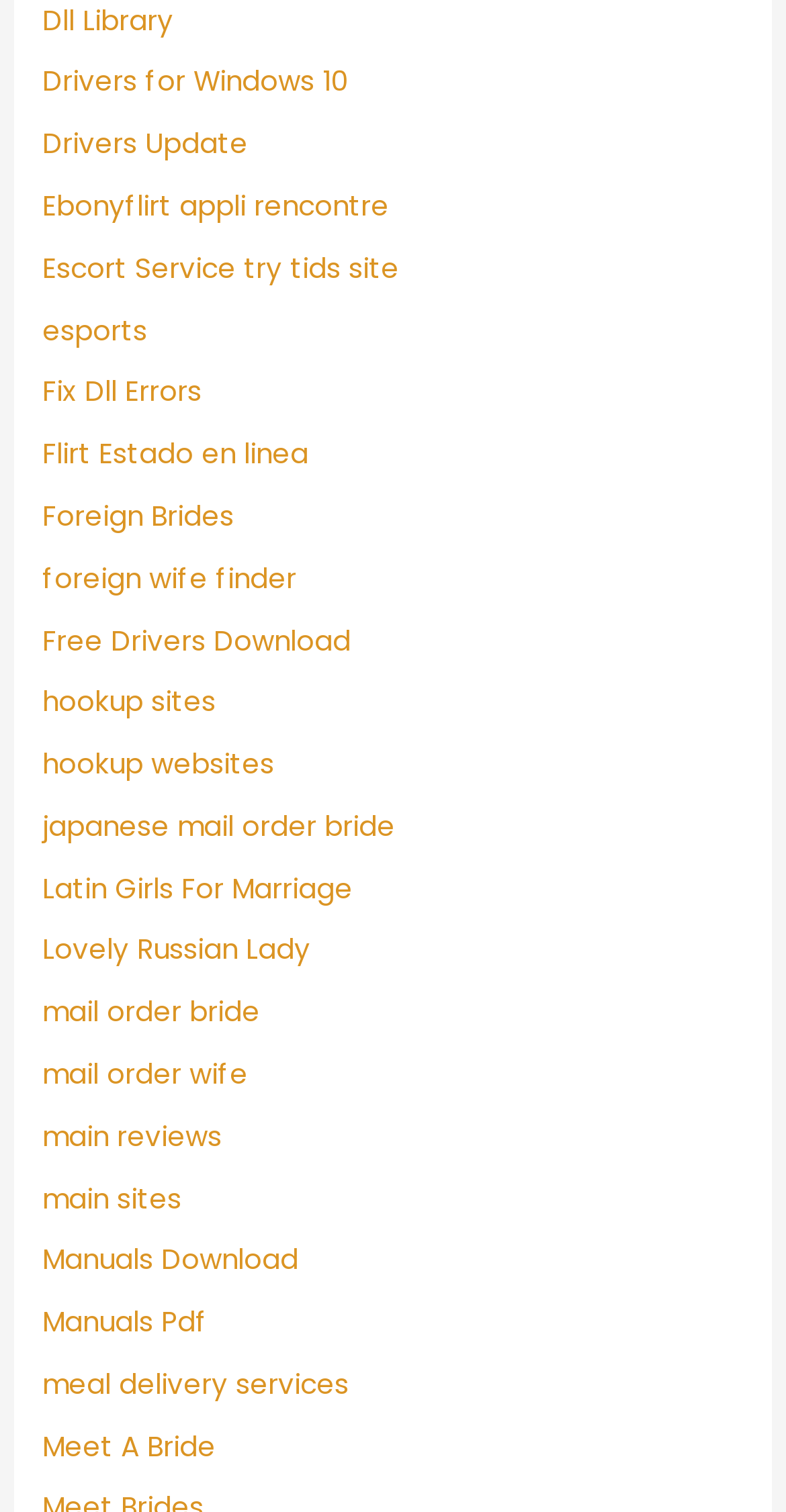Highlight the bounding box coordinates of the region I should click on to meet the following instruction: "Click on 'Dll Library'".

[0.054, 0.001, 0.221, 0.026]